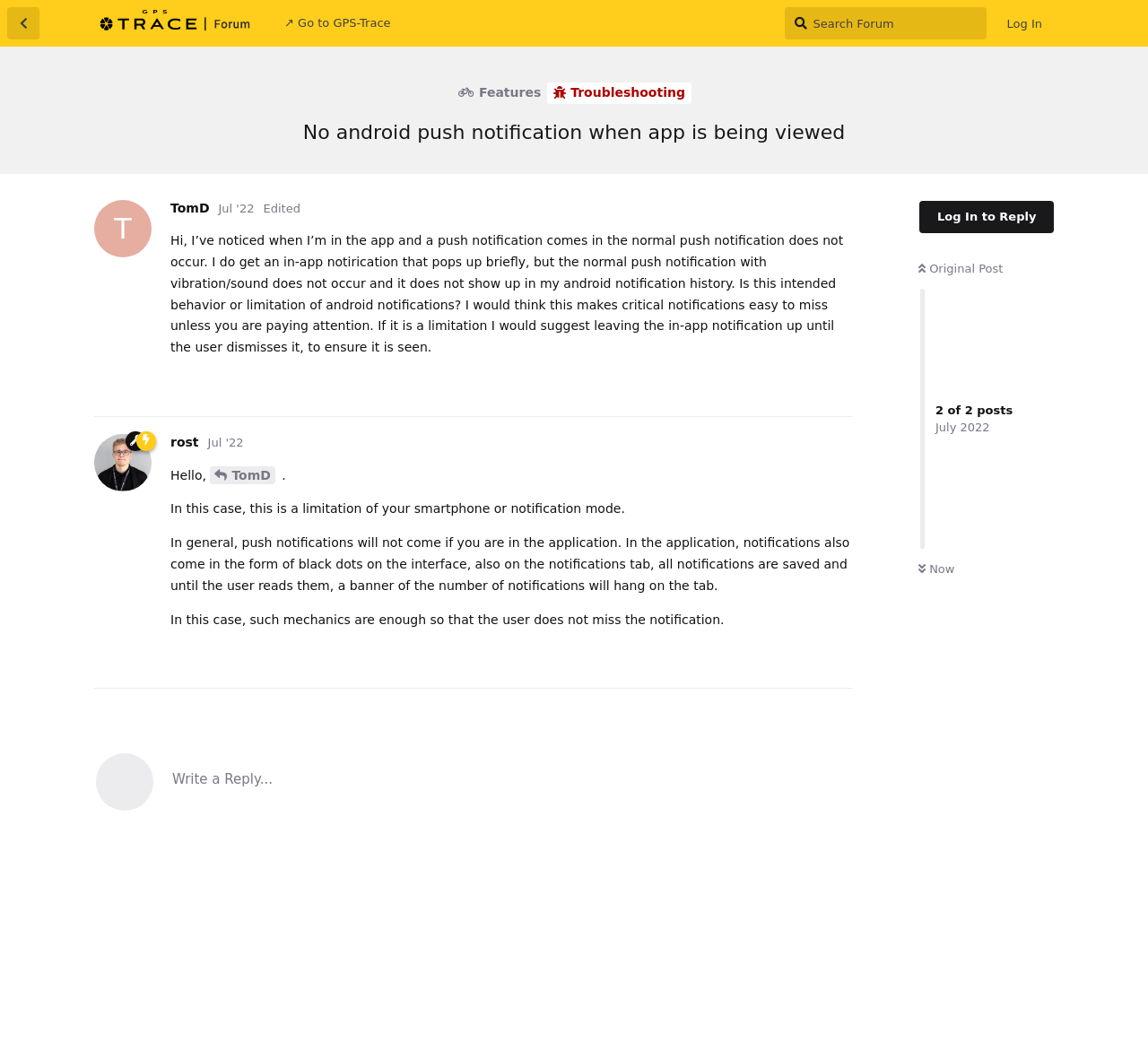Please identify the bounding box coordinates of the element's region that should be clicked to execute the following instruction: "Click on Letters to the editor". The bounding box coordinates must be four float numbers between 0 and 1, i.e., [left, top, right, bottom].

None